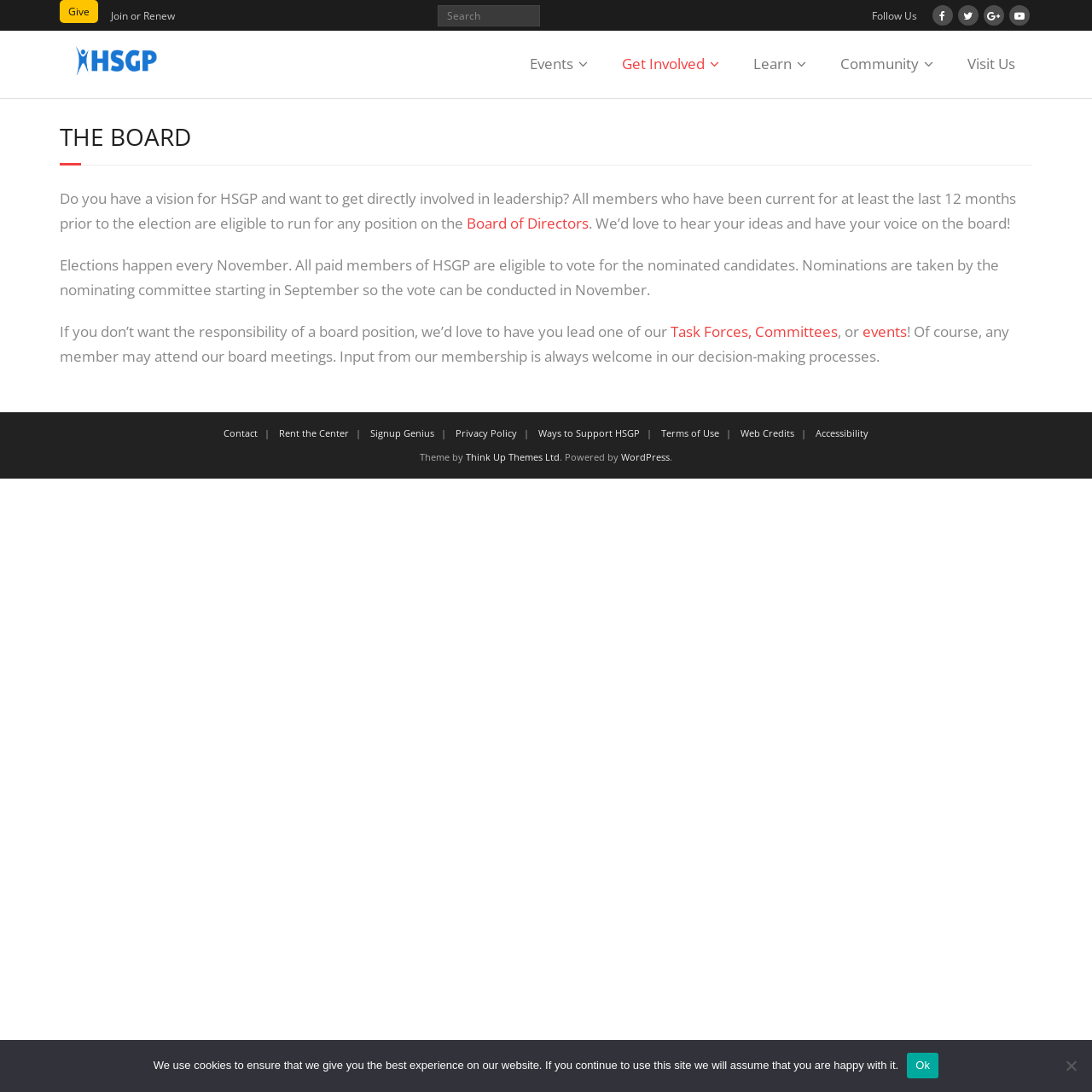Provide the bounding box coordinates in the format (top-left x, top-left y, bottom-right x, bottom-right y). All values are floating point numbers between 0 and 1. Determine the bounding box coordinate of the UI element described as: Rent the Center

[0.249, 0.39, 0.326, 0.402]